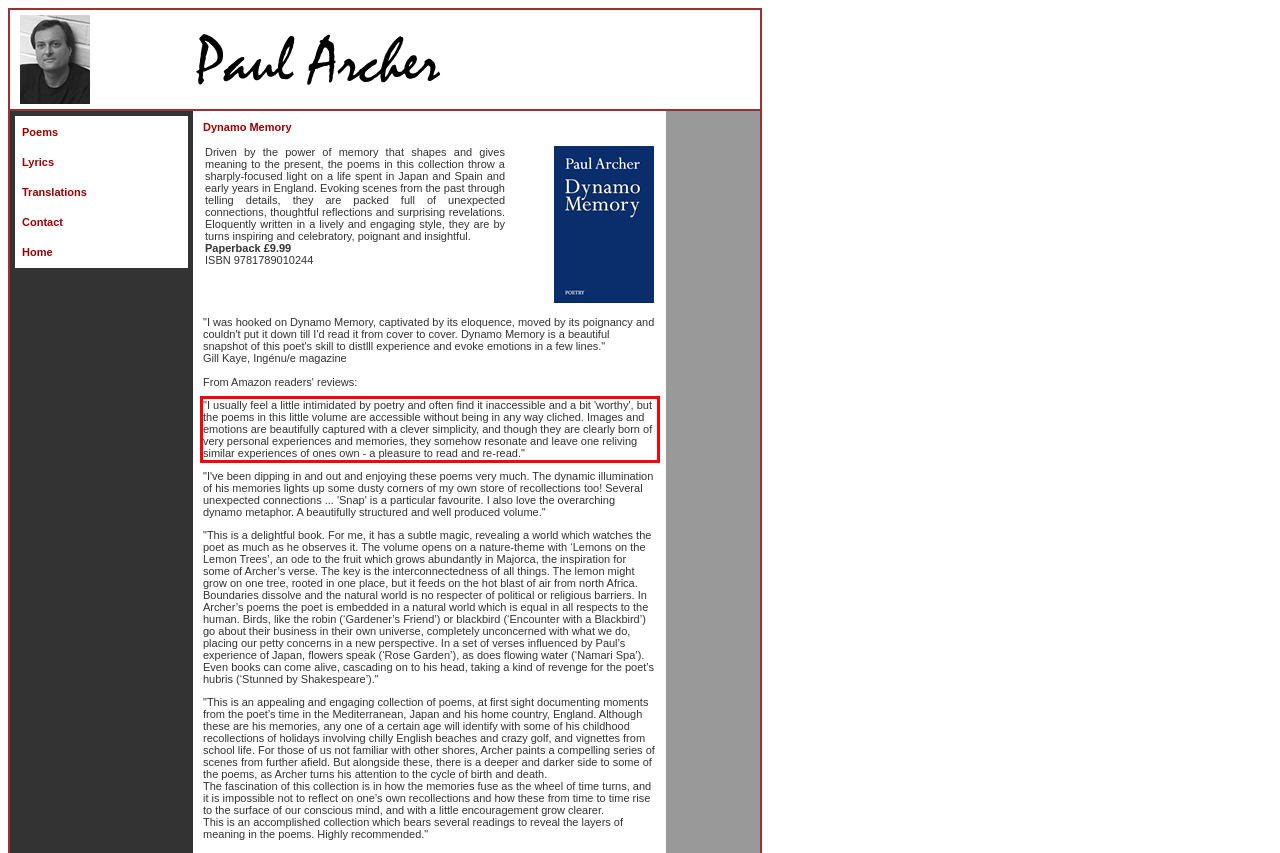Please look at the webpage screenshot and extract the text enclosed by the red bounding box.

"I usually feel a little intimidated by poetry and often find it inaccessible and a bit 'worthy', but the poems in this little volume are accessible without being in any way cliched. Images and emotions are beautifully captured with a clever simplicity, and though they are clearly born of very personal experiences and memories, they somehow resonate and leave one reliving similar experiences of ones own - a pleasure to read and re-read."